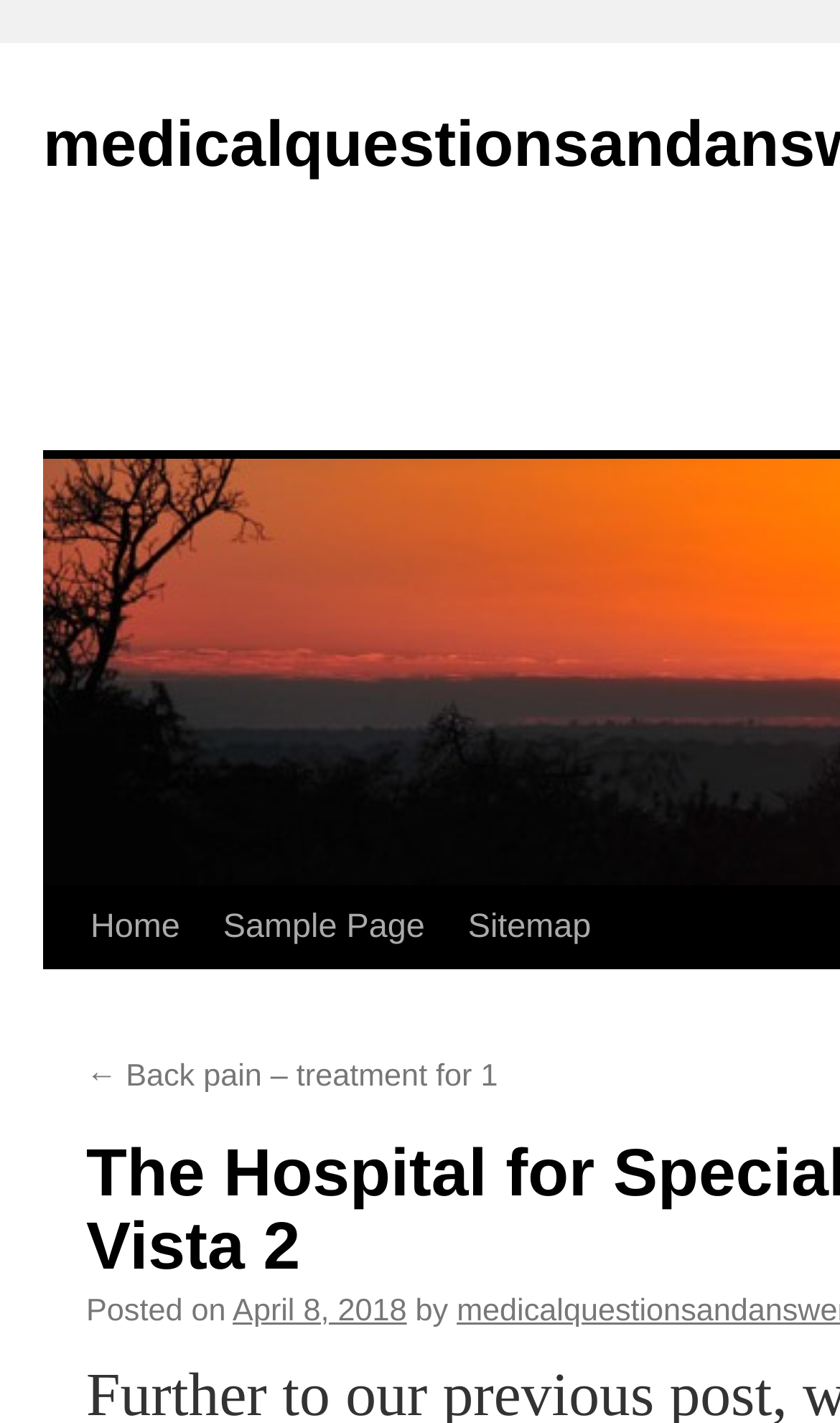Provide the bounding box coordinates for the UI element that is described as: "Sample Page".

[0.222, 0.624, 0.474, 0.739]